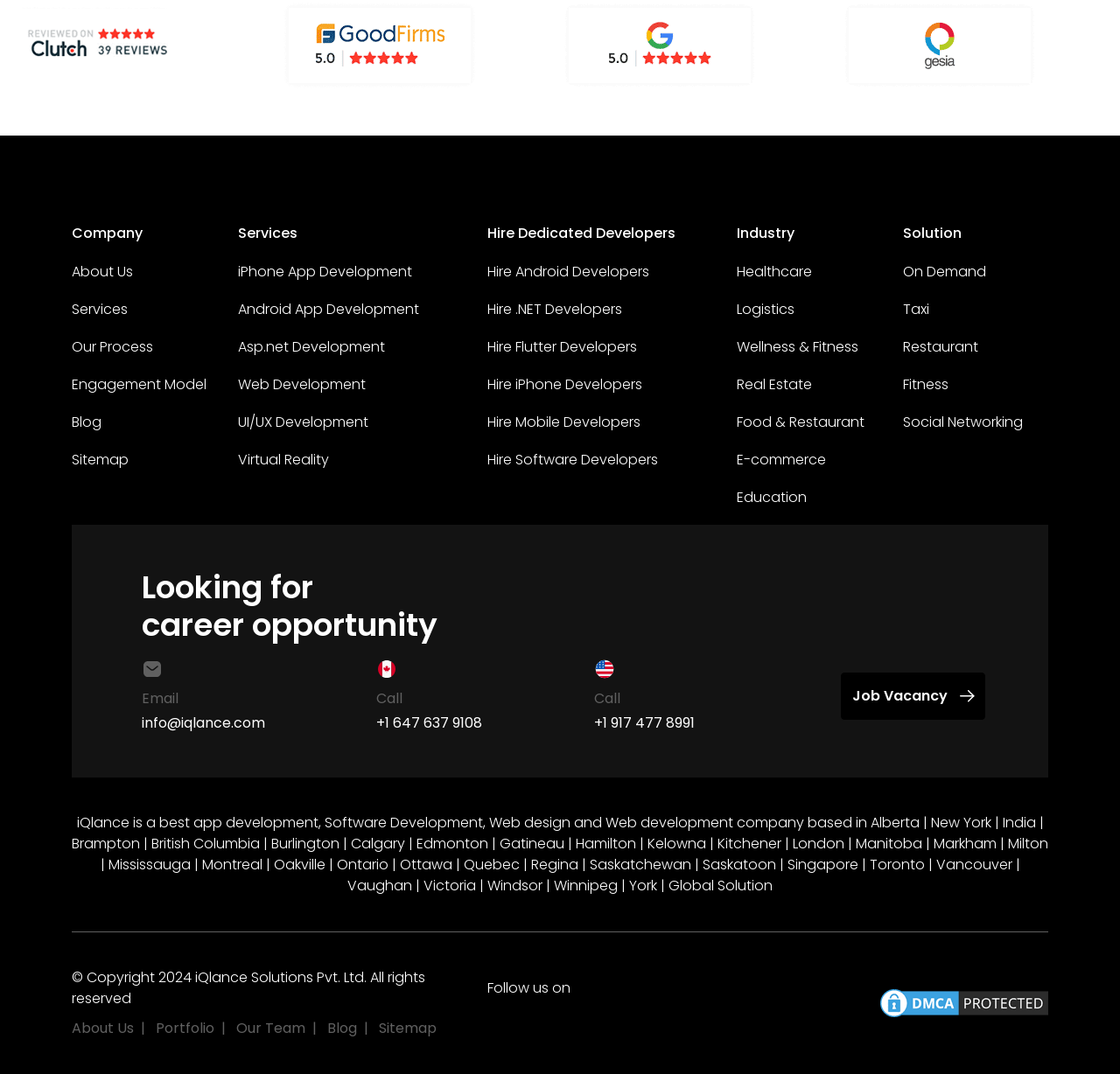Based on what you see in the screenshot, provide a thorough answer to this question: How can I contact the company?

The company can be contacted through email at 'info@iqlance.com' or by calling the phone numbers '+1 647 637 9108' or '+1 917 477 8991' which are mentioned at the bottom of the webpage.